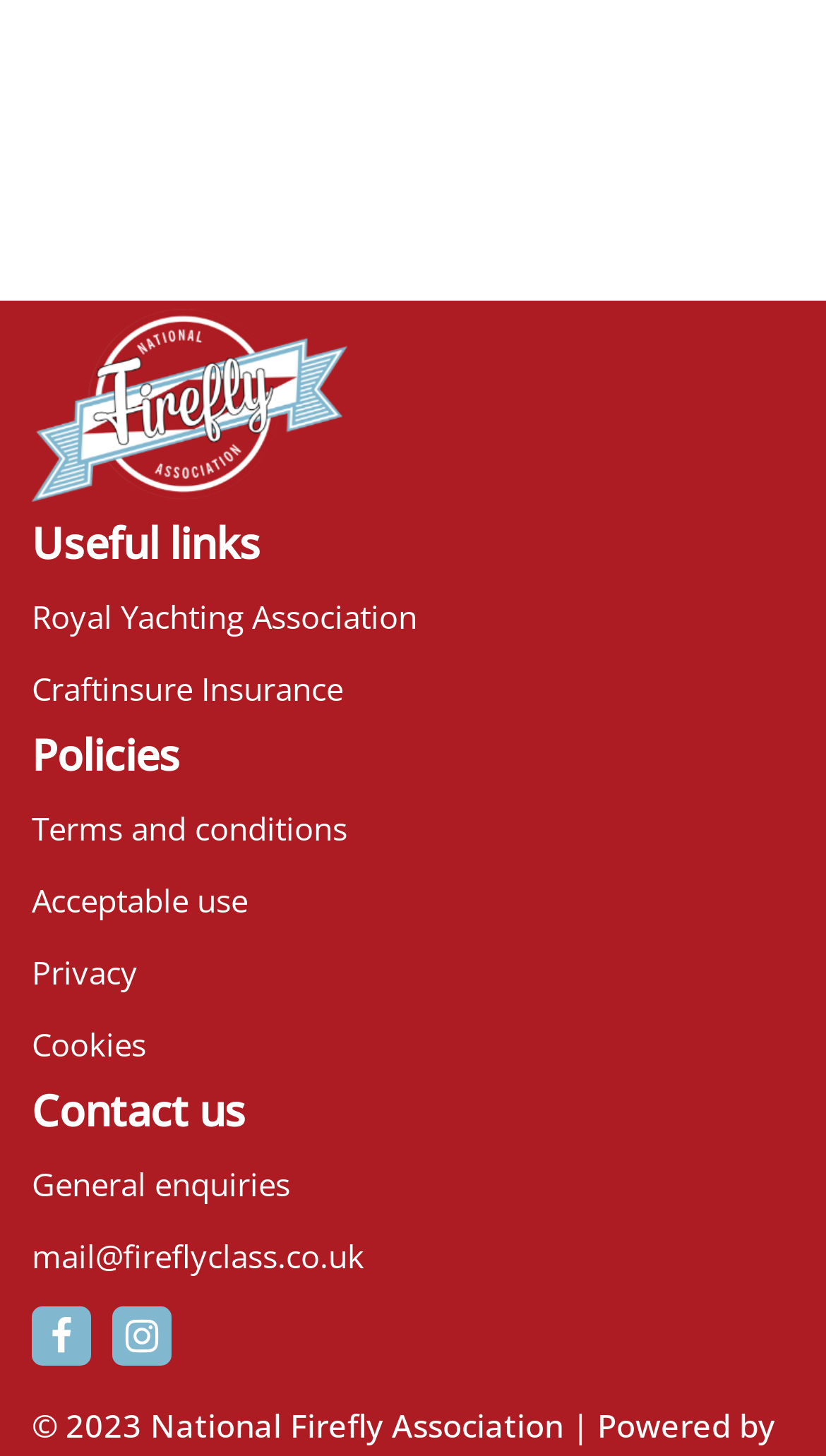Determine the bounding box coordinates of the element's region needed to click to follow the instruction: "Read the terms and conditions". Provide these coordinates as four float numbers between 0 and 1, formatted as [left, top, right, bottom].

[0.038, 0.554, 0.421, 0.583]